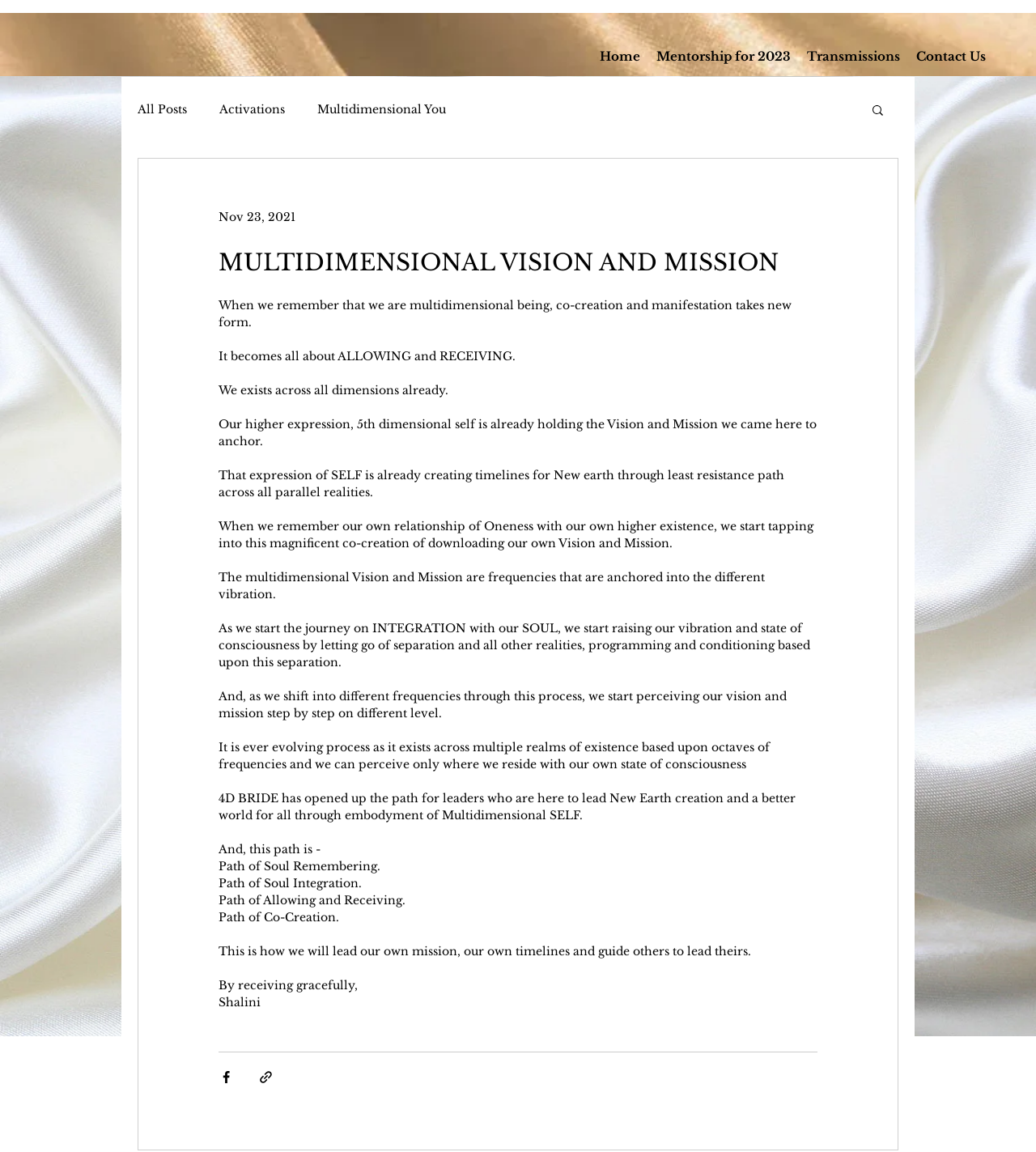Identify the bounding box coordinates for the UI element described as follows: "Transmissions". Ensure the coordinates are four float numbers between 0 and 1, formatted as [left, top, right, bottom].

[0.771, 0.039, 0.877, 0.06]